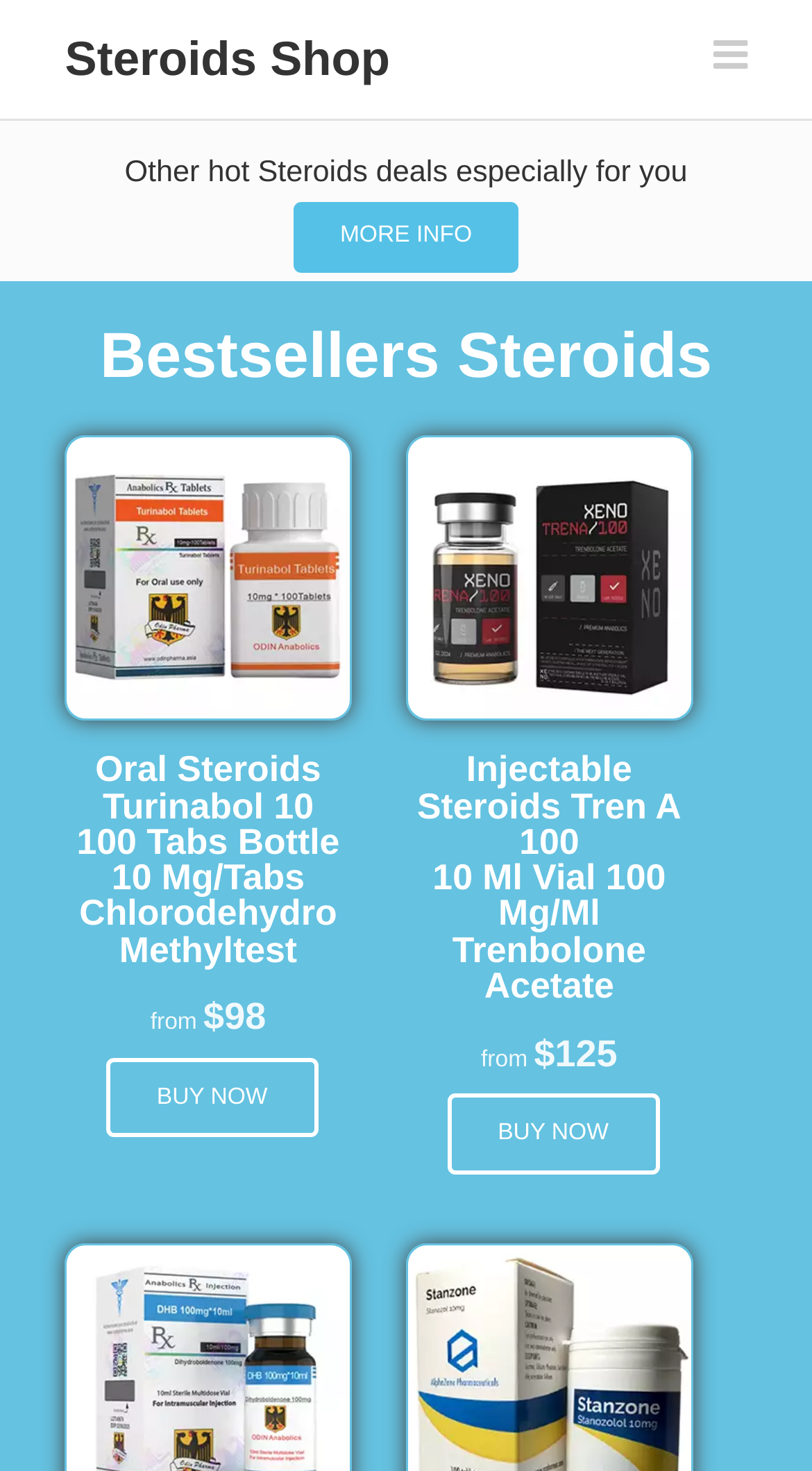Answer in one word or a short phrase: 
How many 'BUY NOW' links are there on the webpage?

2